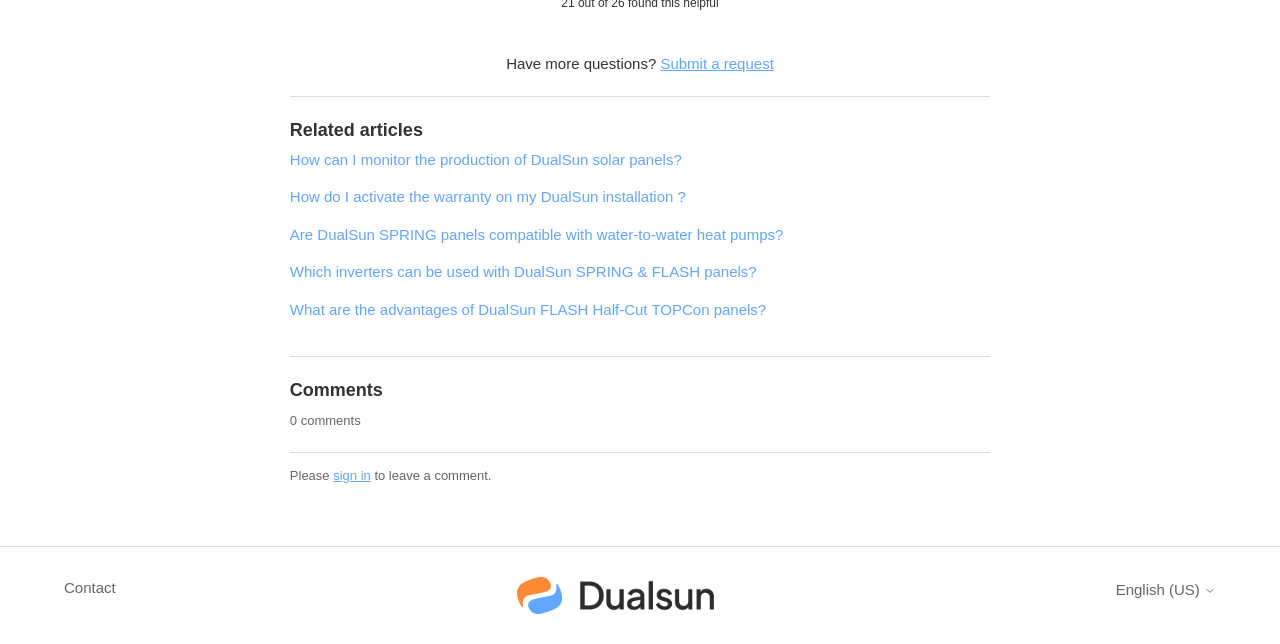Find the bounding box coordinates for the area that should be clicked to accomplish the instruction: "Visit the DualSun website".

[0.404, 0.896, 0.558, 0.954]